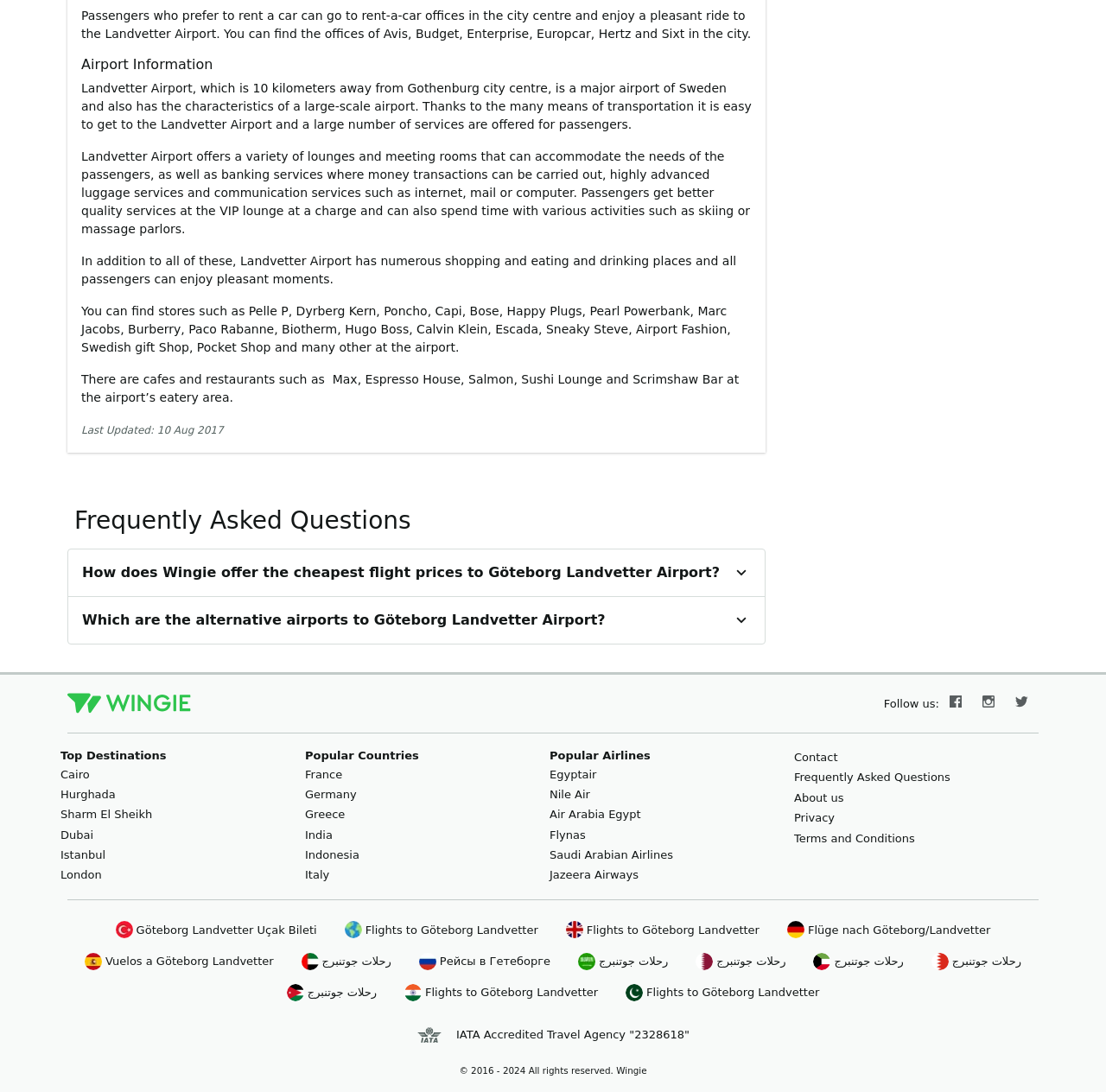What services are offered at the VIP lounge?
Can you provide a detailed and comprehensive answer to the question?

The webpage mentions that 'Passengers get better quality services at the VIP lounge at a charge and can also spend time with various activities such as skiing or massage parlors'.